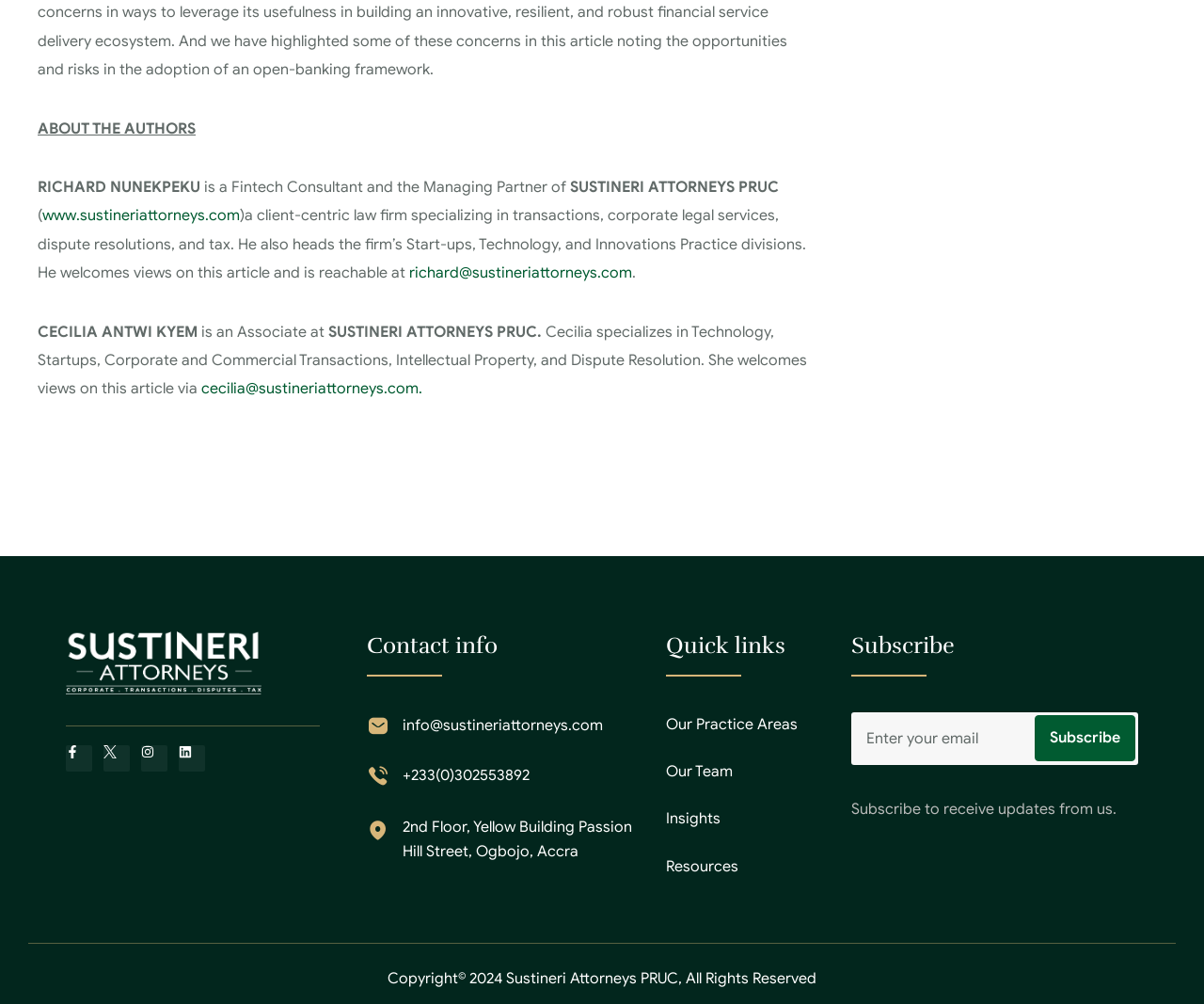Please identify the bounding box coordinates of the element that needs to be clicked to execute the following command: "Subscribe to receive updates from Sustineri Attorneys". Provide the bounding box using four float numbers between 0 and 1, formatted as [left, top, right, bottom].

[0.859, 0.712, 0.943, 0.758]